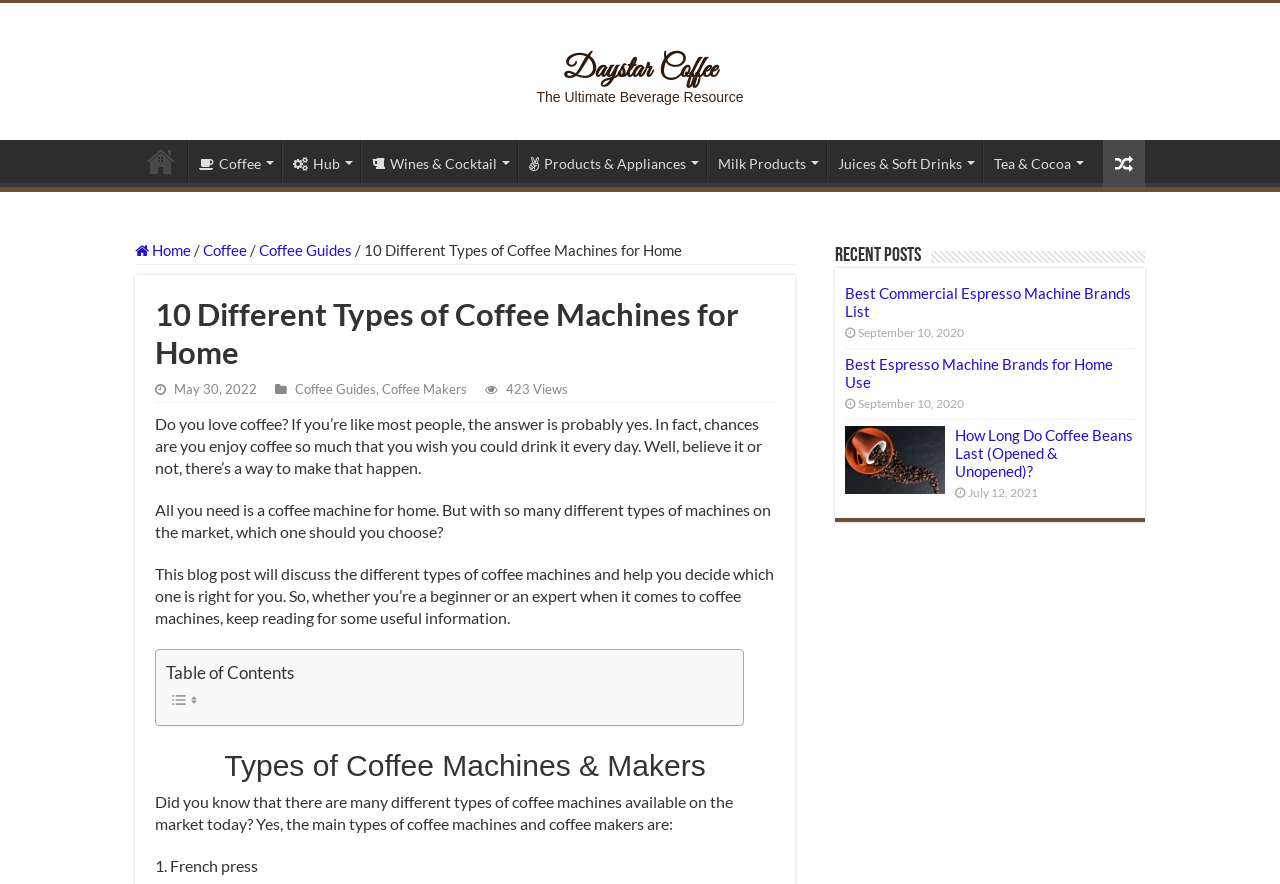Extract the primary headline from the webpage and present its text.

10 Different Types of Coffee Machines for Home